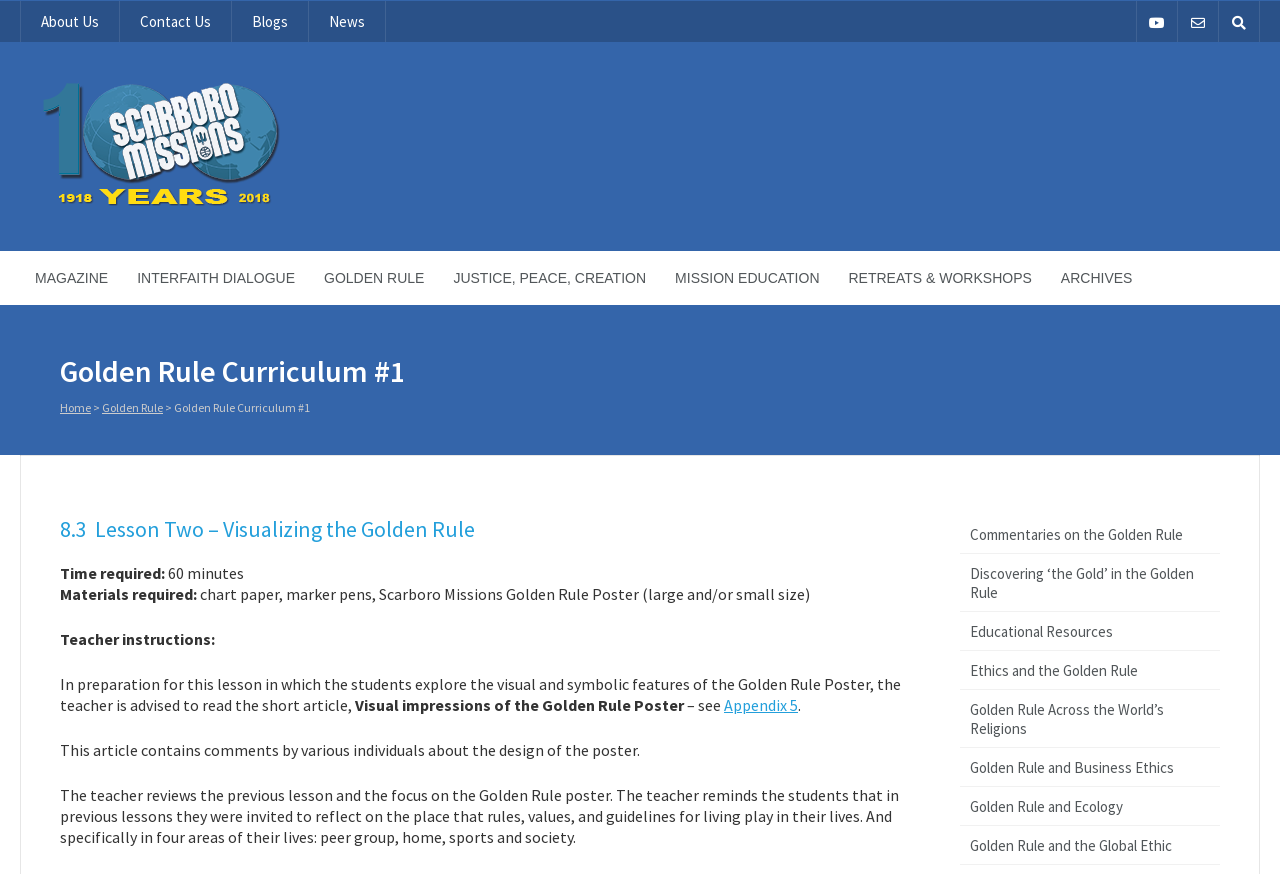Determine the bounding box coordinates for the area that needs to be clicked to fulfill this task: "View Golden Rule Curriculum #1". The coordinates must be given as four float numbers between 0 and 1, i.e., [left, top, right, bottom].

[0.047, 0.403, 0.797, 0.446]